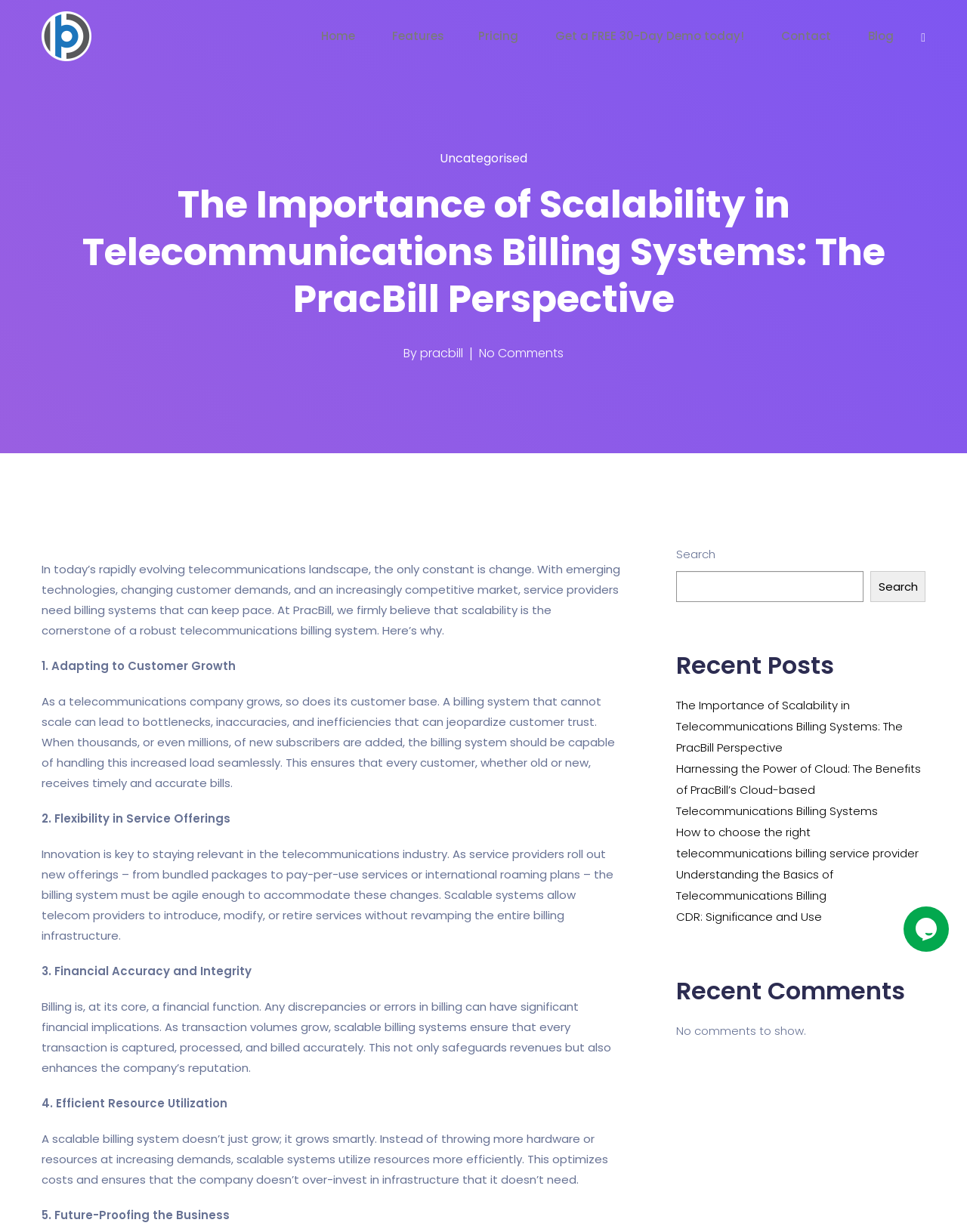Please mark the bounding box coordinates of the area that should be clicked to carry out the instruction: "Click on the 'Disclaimer' link".

None